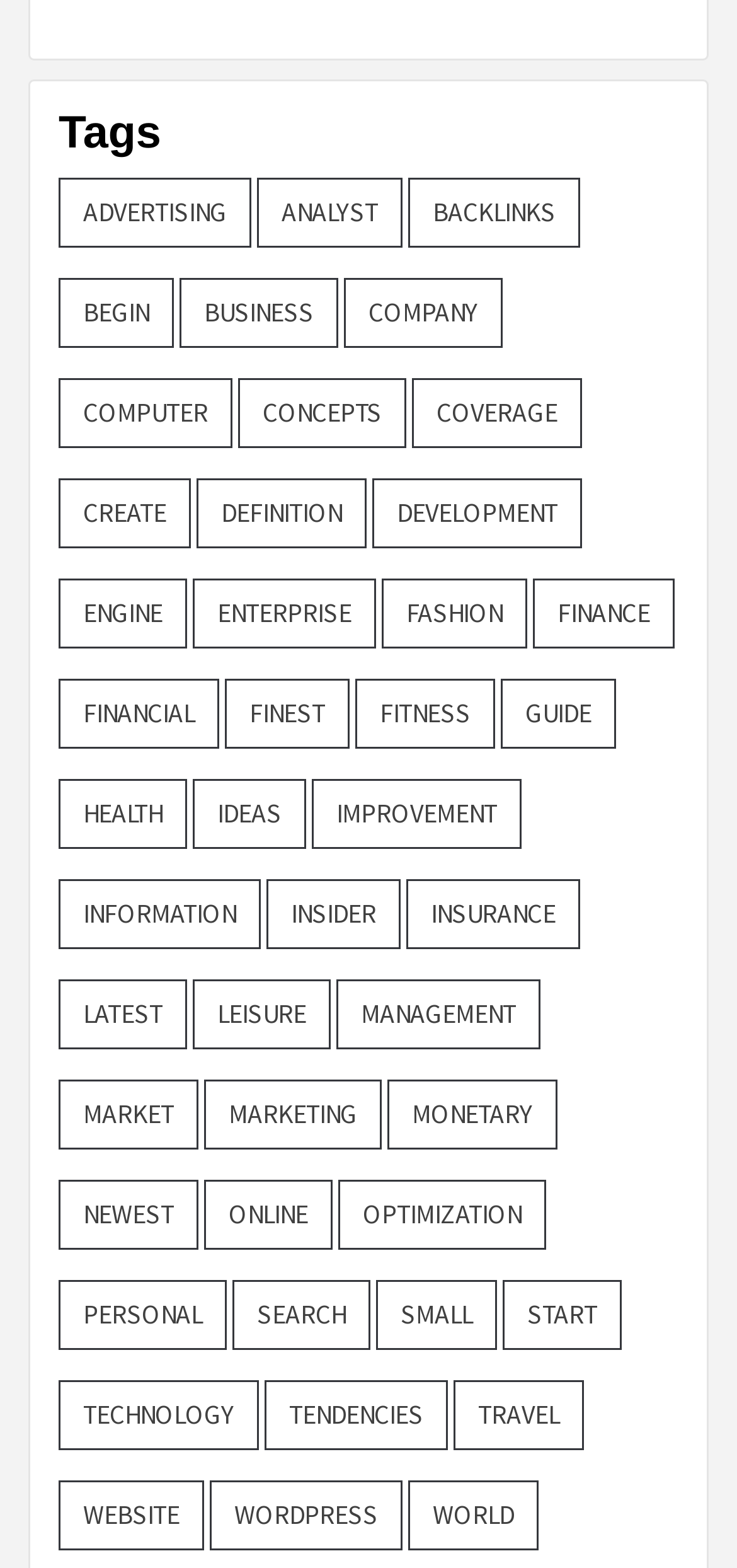What is the second category from the top?
From the image, respond with a single word or phrase.

analyst